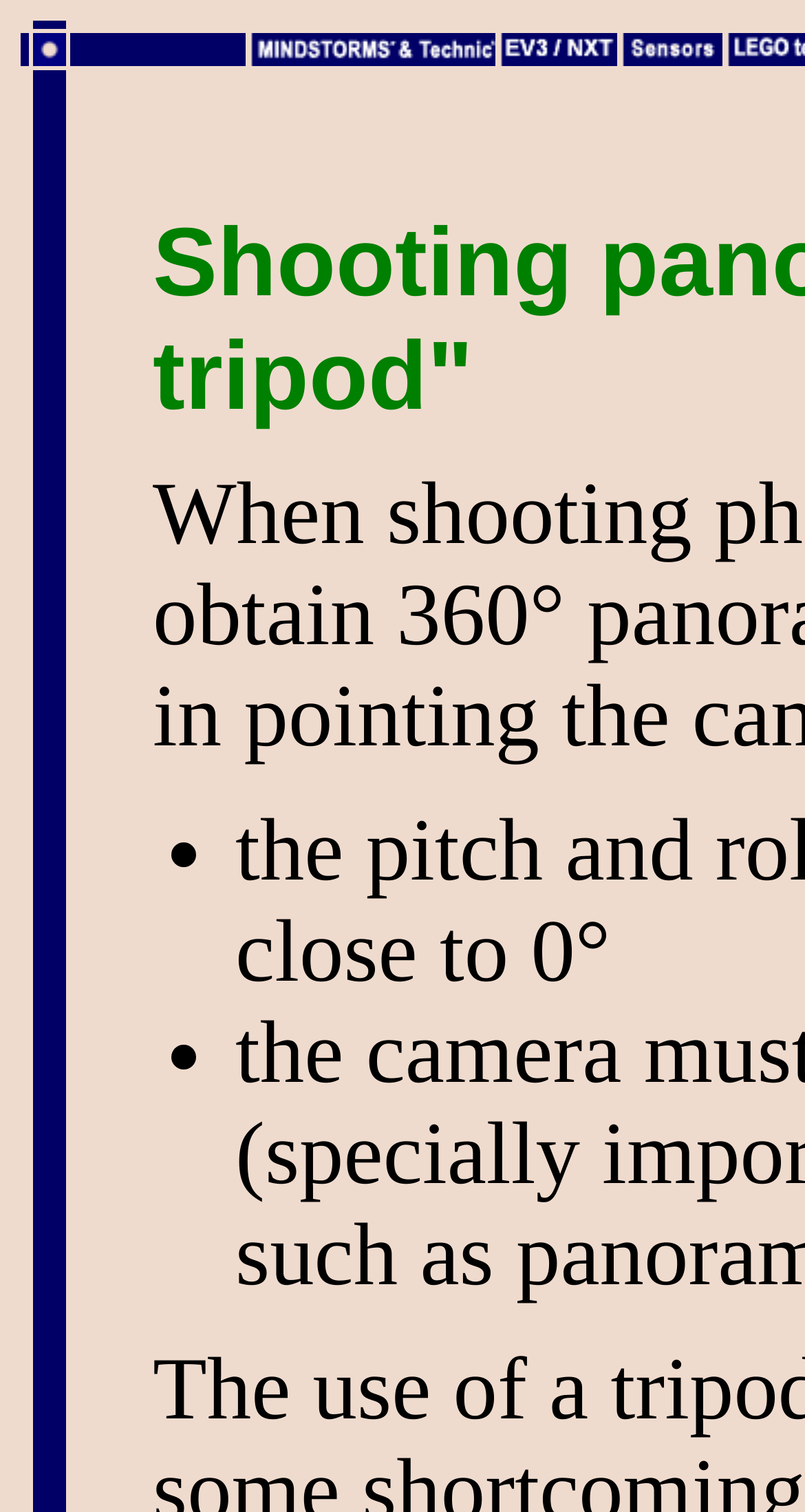What is the text on the first link? Observe the screenshot and provide a one-word or short phrase answer.

LEGO MINDSTORMS and Technic